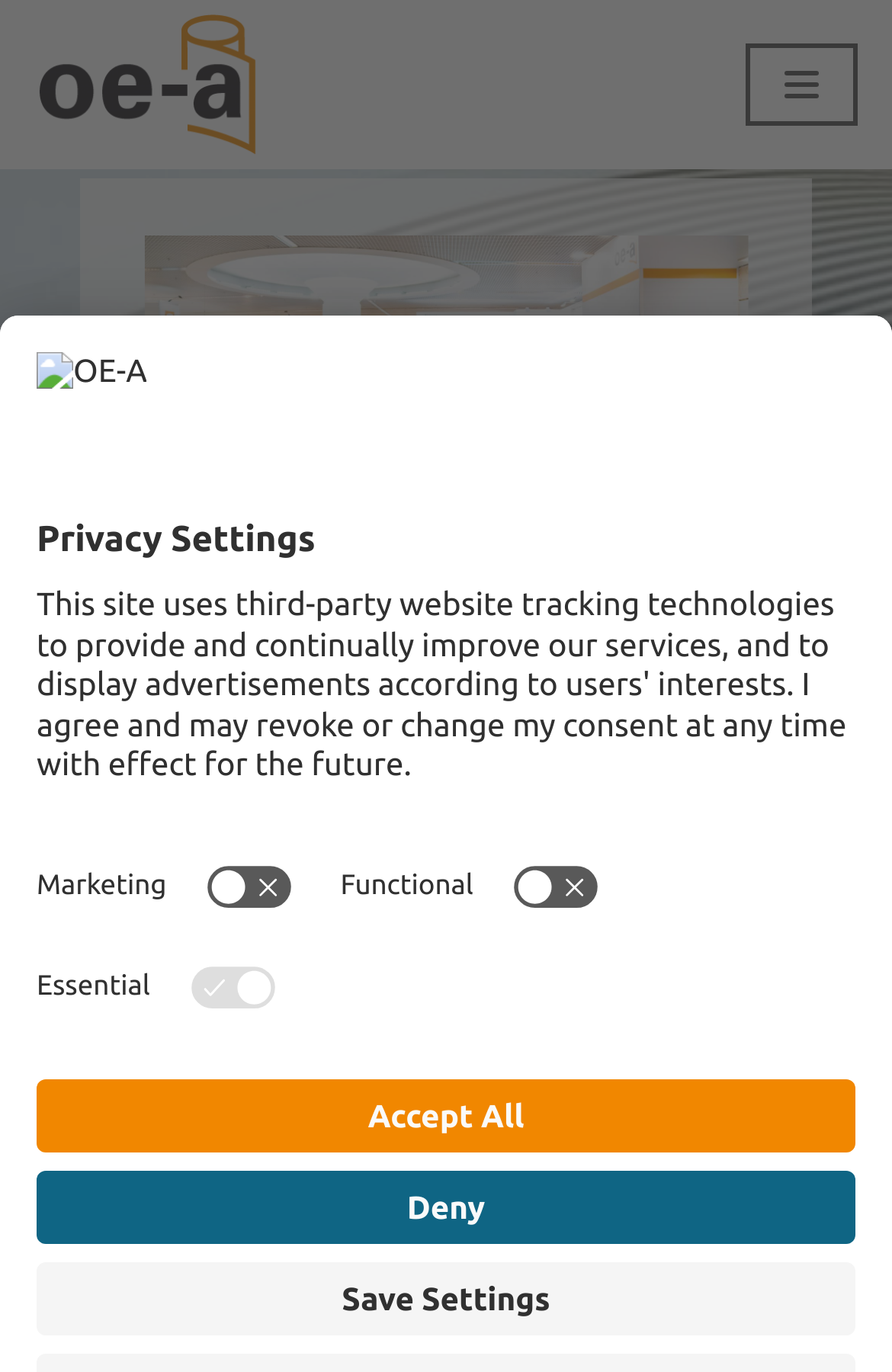What is the name of the organization mentioned on the webpage?
Please provide a full and detailed response to the question.

I found the answer by looking at the image element with the text 'OE-A' and its corresponding heading element with the text 'OE-A Privacy Settings'.